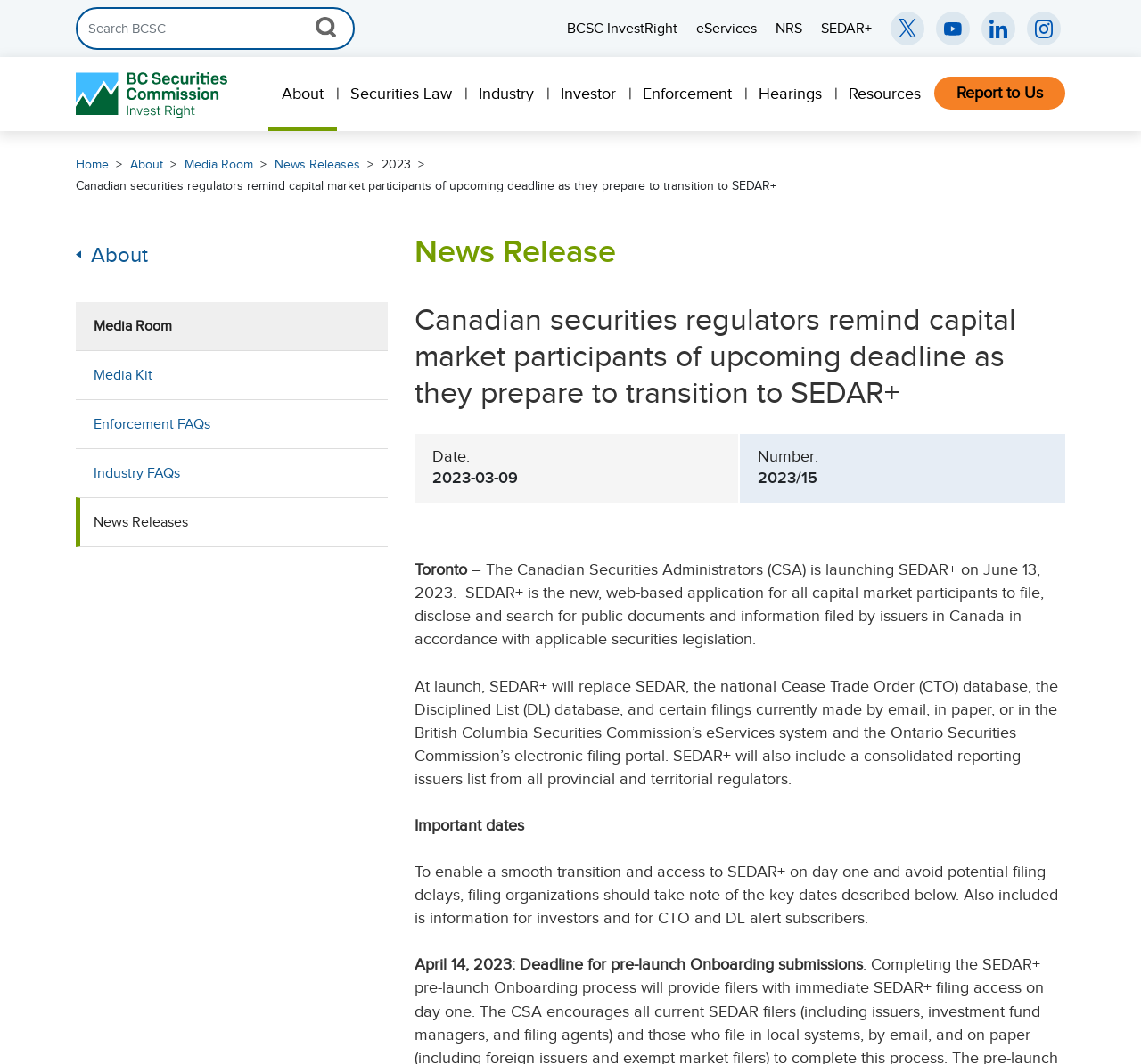Provide a comprehensive caption for the webpage.

The webpage is about the Canadian Securities Regulators reminding capital market participants of an upcoming deadline as they prepare to transition to SEDAR+. At the top of the page, there is a search box with a search icon on the right side. Below the search box, there are five menu items: BCSC InvestRight, eServices, NRS, and SEDAR+. 

On the left side of the page, there is a primary navigation menu with links to the BCSC logo, About, Securities Law, Industry, Investor, Enforcement, Hearings, Resources, and Report to Us. Below the primary navigation menu, there are links to Home, About, Media Room, News Releases, and a date "2023".

The main content of the page is a news release about the Canadian Securities Administrators (CSA) launching SEDAR+ on June 13, 2023. The news release provides information about what SEDAR+ is, what it will replace, and its features. There are also important dates mentioned, including the deadline for pre-launch onboarding submissions on April 14, 2023.

On the right side of the page, there is a secondary navigation menu with links to Media Room, Media Kit, Enforcement FAQs, Industry FAQs, and News Releases.